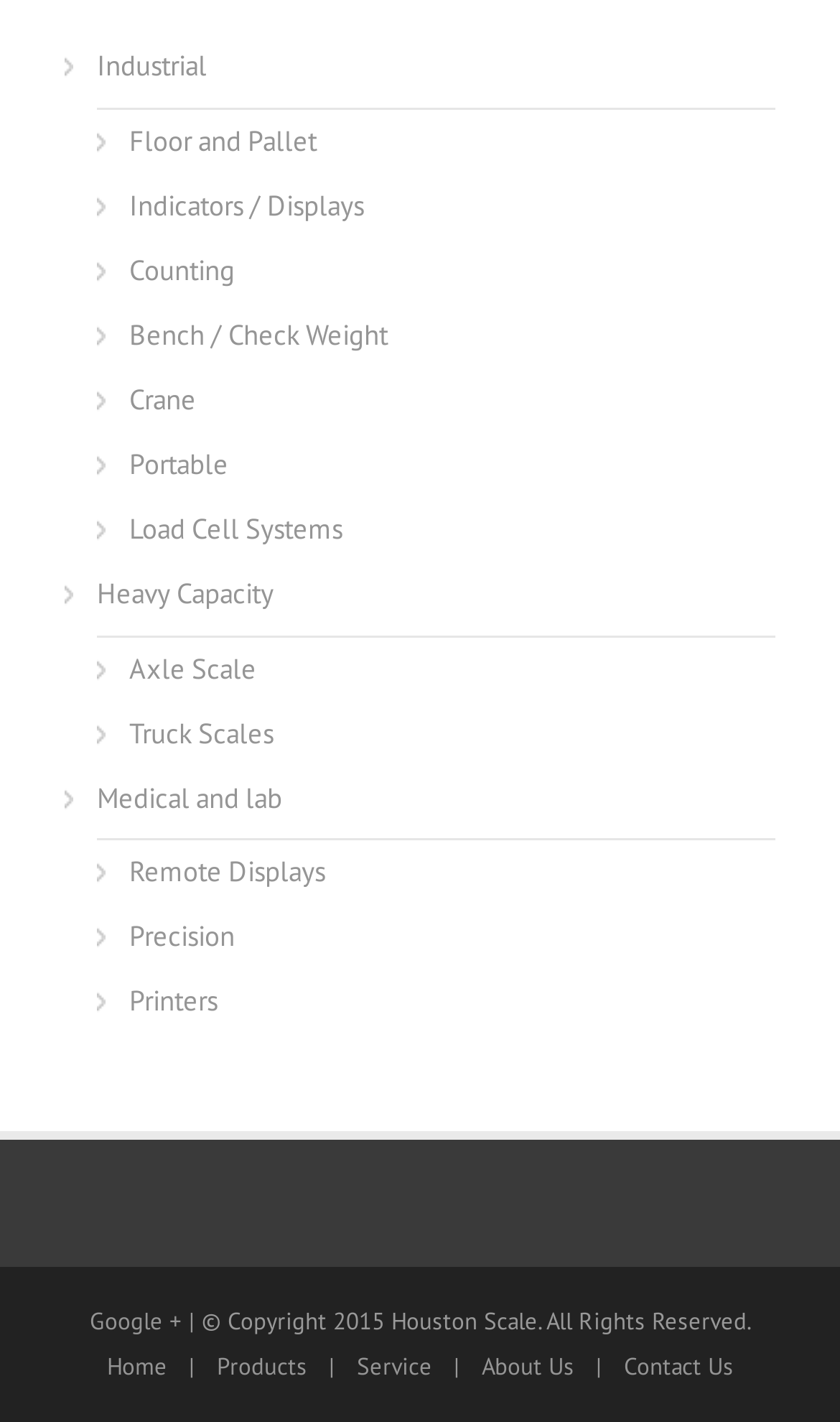From the element description Counting, predict the bounding box coordinates of the UI element. The coordinates must be specified in the format (top-left x, top-left y, bottom-right x, bottom-right y) and should be within the 0 to 1 range.

[0.154, 0.177, 0.279, 0.203]